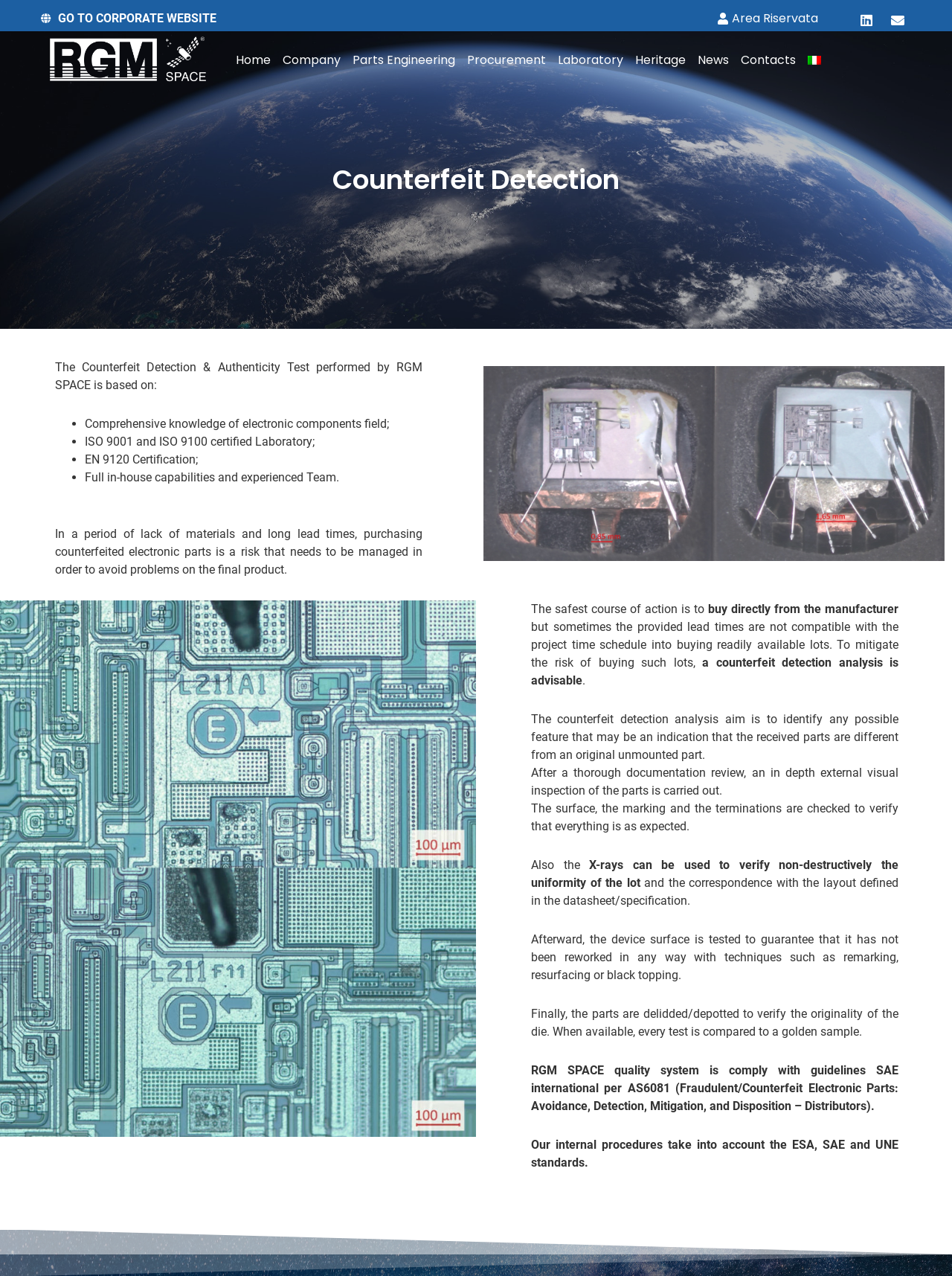Predict the bounding box coordinates of the area that should be clicked to accomplish the following instruction: "Switch to Italian language". The bounding box coordinates should consist of four float numbers between 0 and 1, i.e., [left, top, right, bottom].

[0.842, 0.034, 0.869, 0.06]